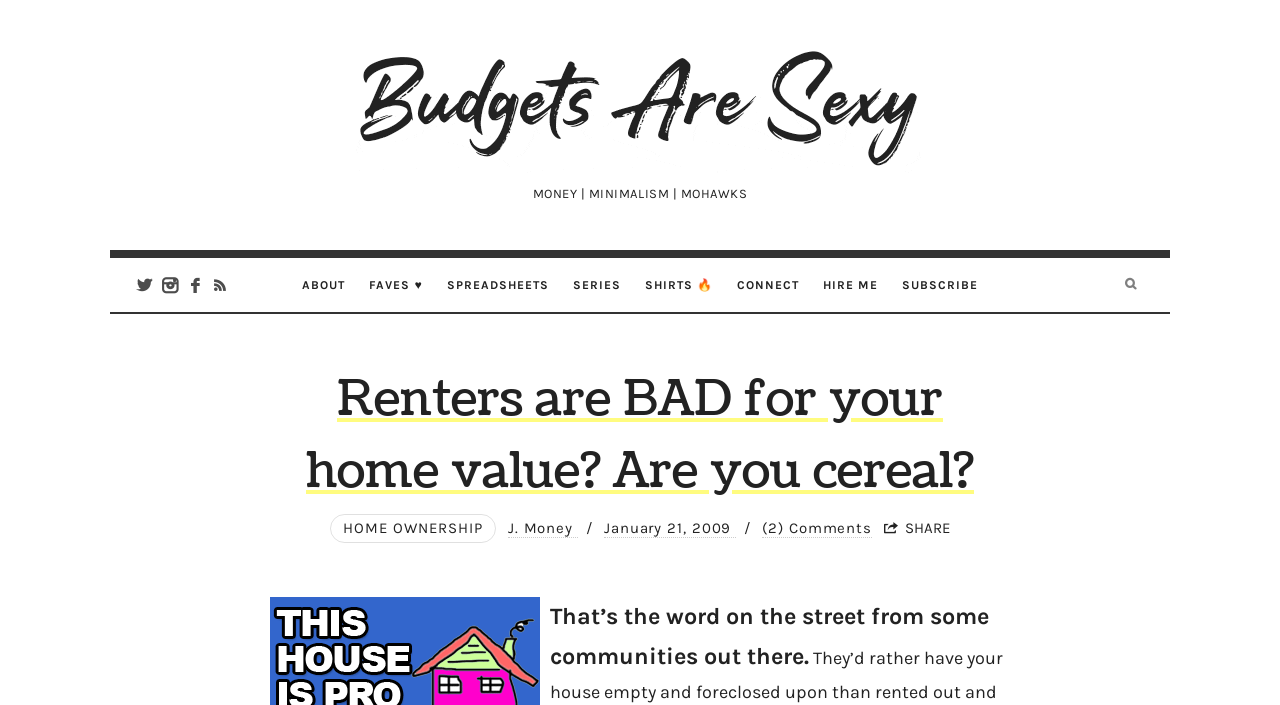Use a single word or phrase to answer the question: How many comments does the article have?

(2) Comments